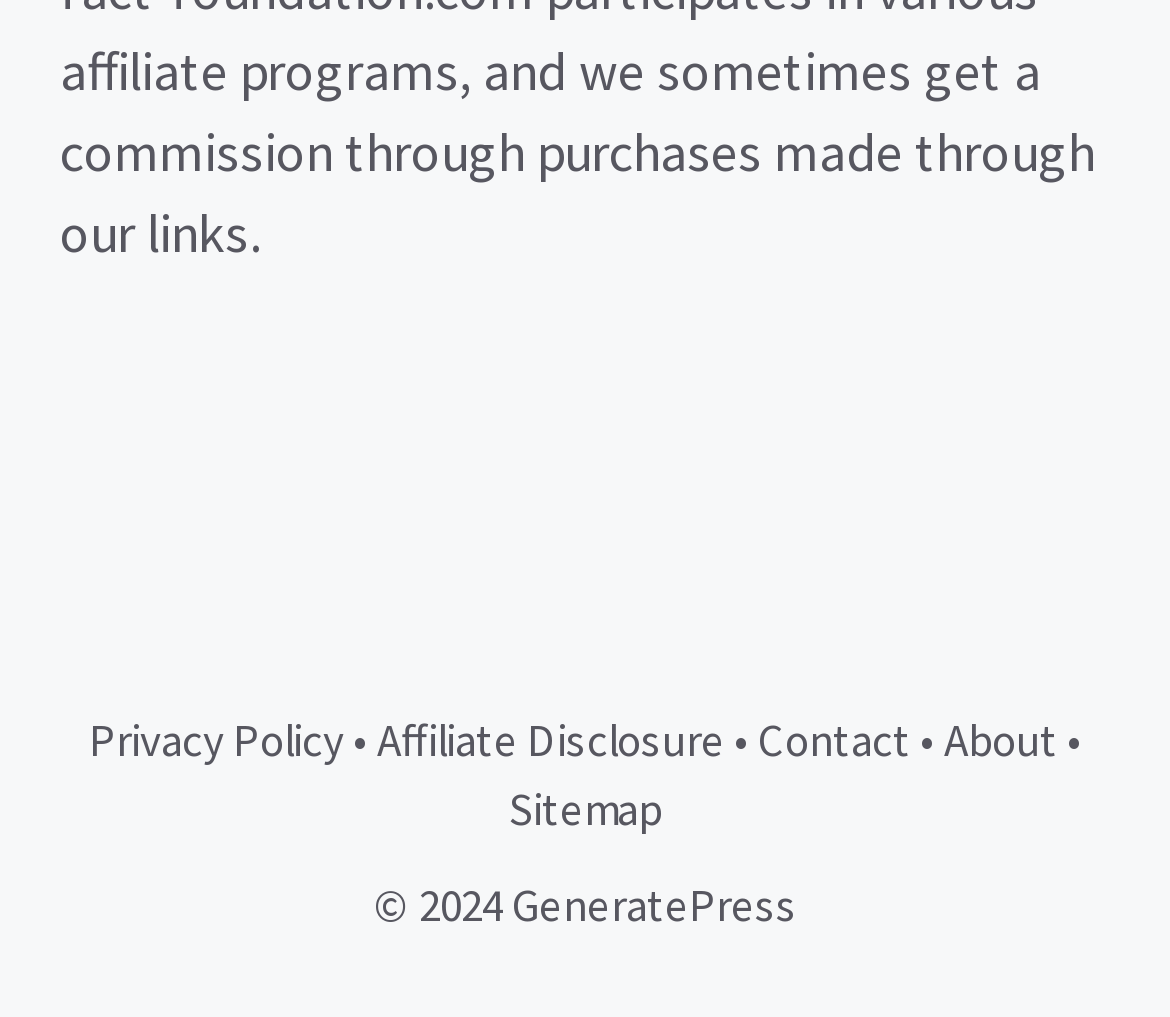Give a concise answer using only one word or phrase for this question:
What is the position of the 'About' link in the footer section?

Fourth